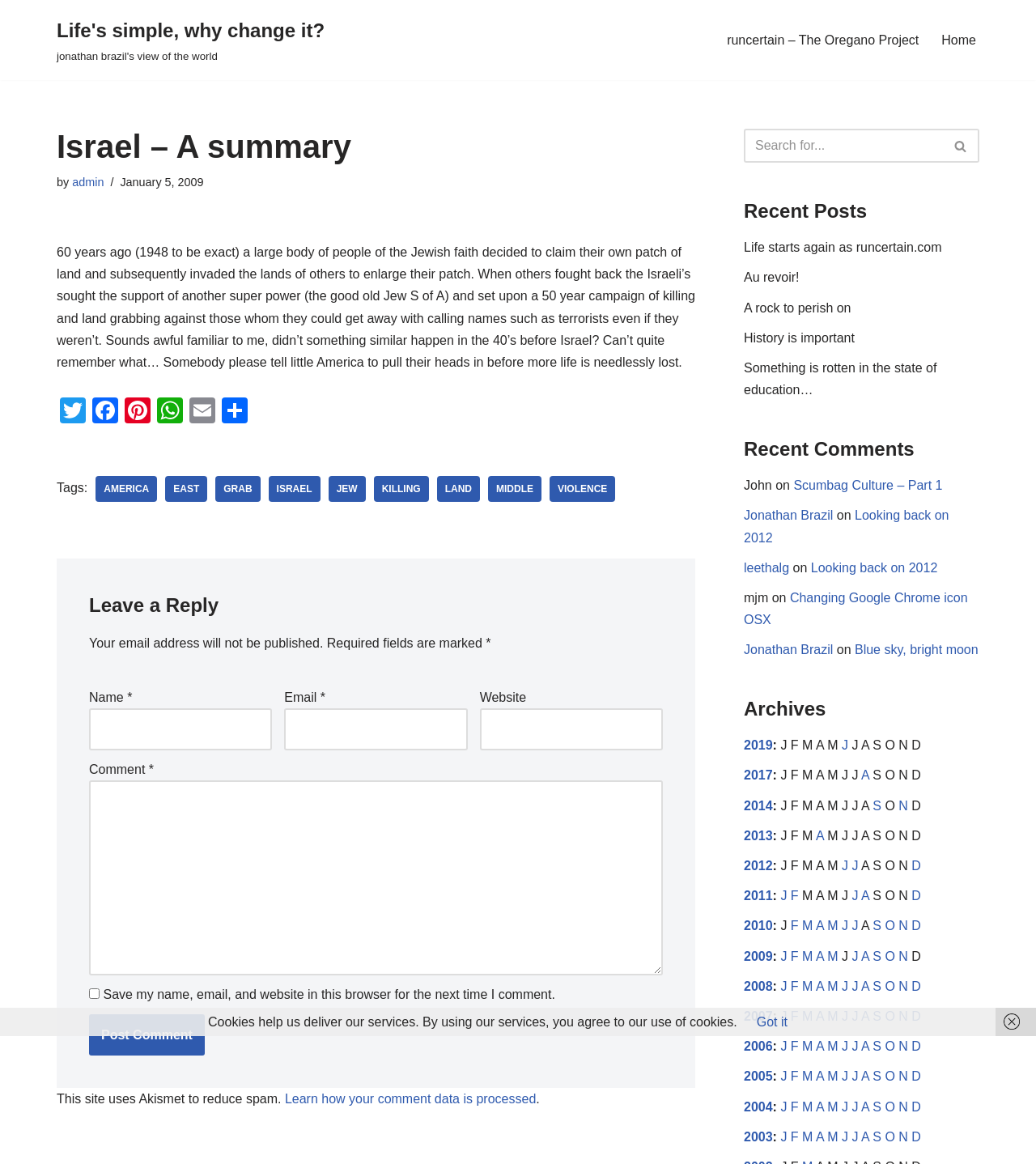Can you find the bounding box coordinates for the UI element given this description: "name="submit" value="Post Comment""? Provide the coordinates as four float numbers between 0 and 1: [left, top, right, bottom].

[0.086, 0.871, 0.198, 0.907]